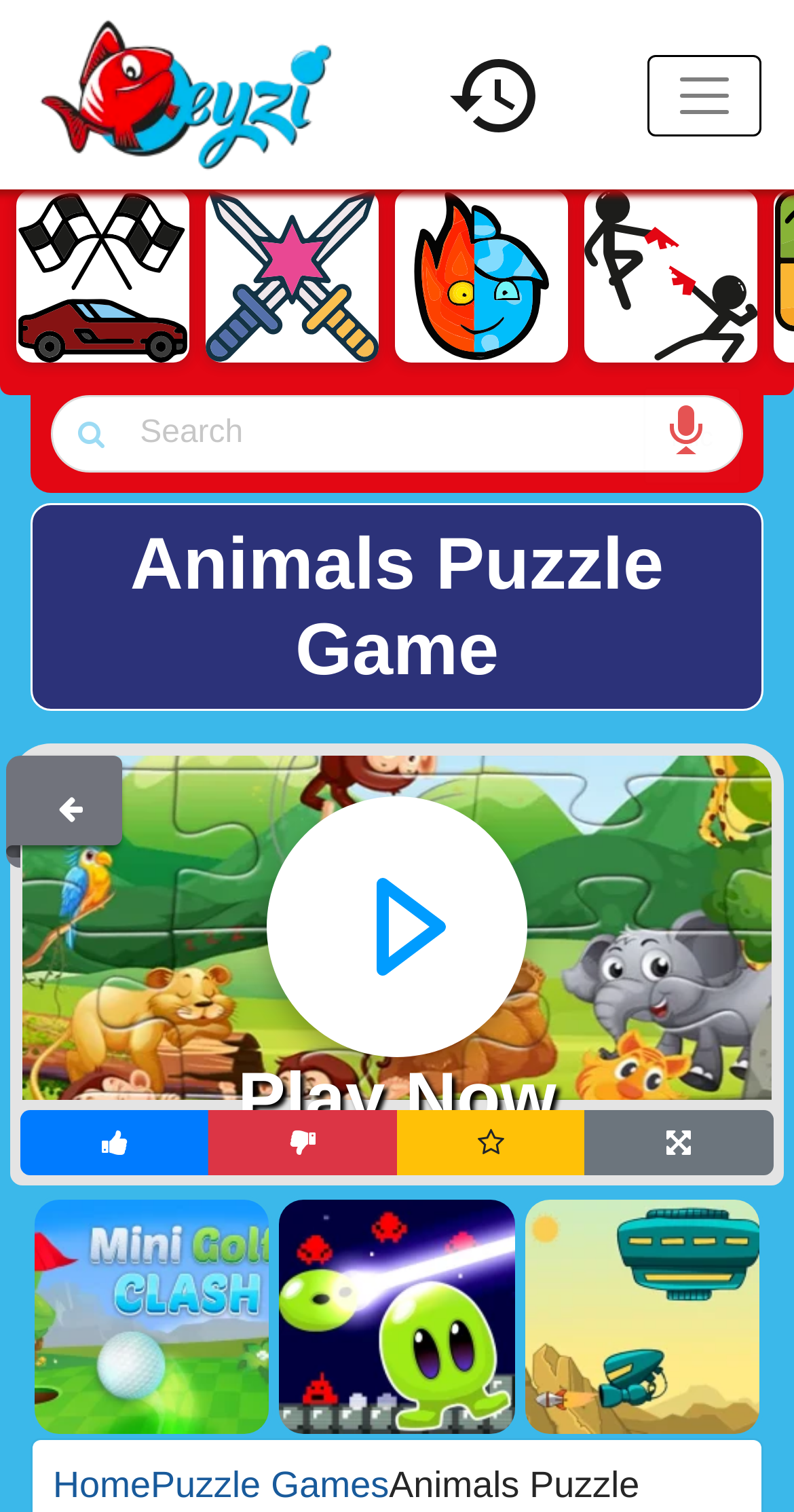What is the name of the game on this page?
Give a one-word or short-phrase answer derived from the screenshot.

Animals Puzzle Game